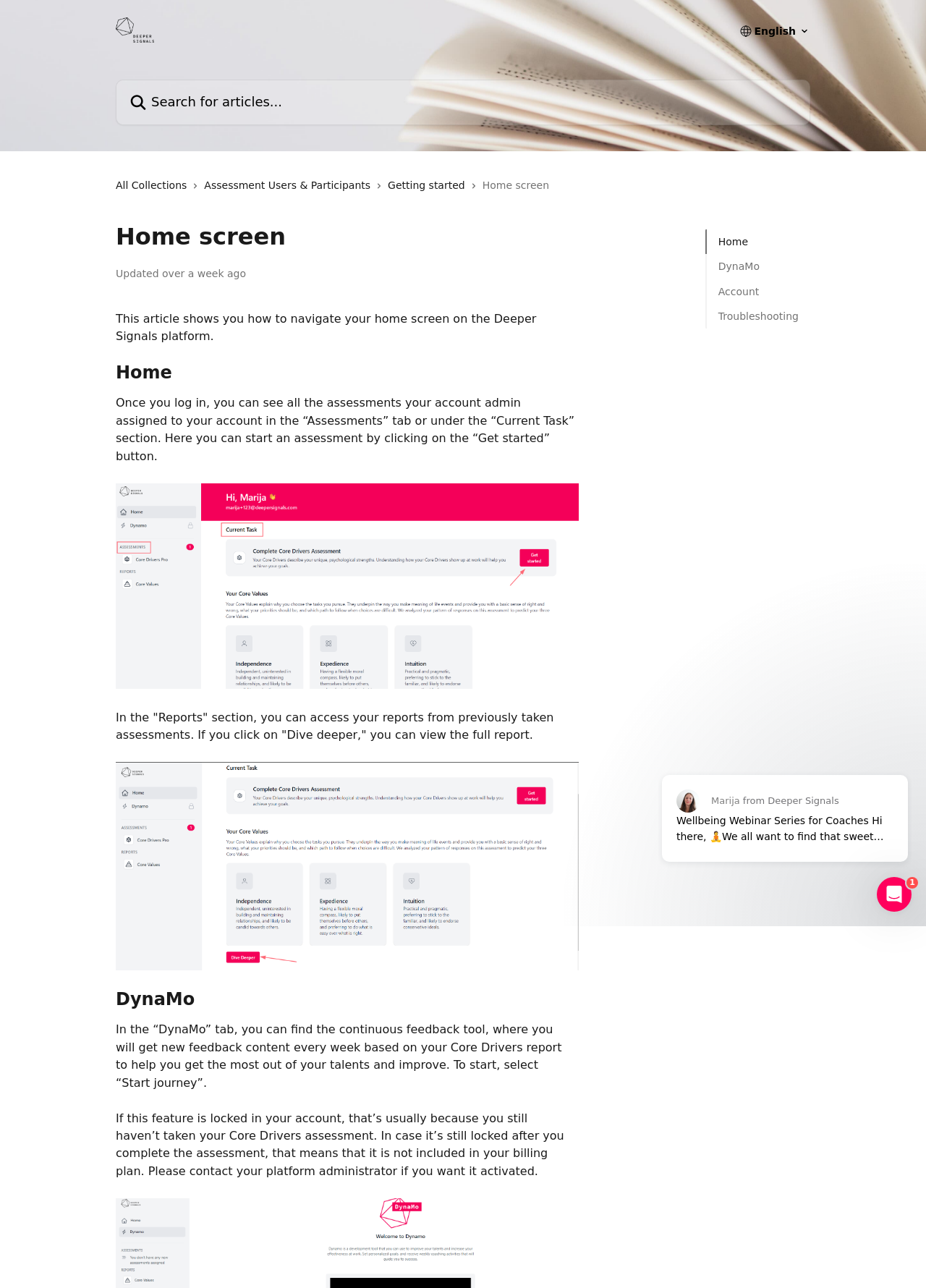How many sections are in the home screen?
Can you offer a detailed and complete answer to this question?

I identified three main sections on the home screen: the 'Home' section, the 'DynaMo' section, and the 'Reports' section, which are separated by headings and contain different types of content.